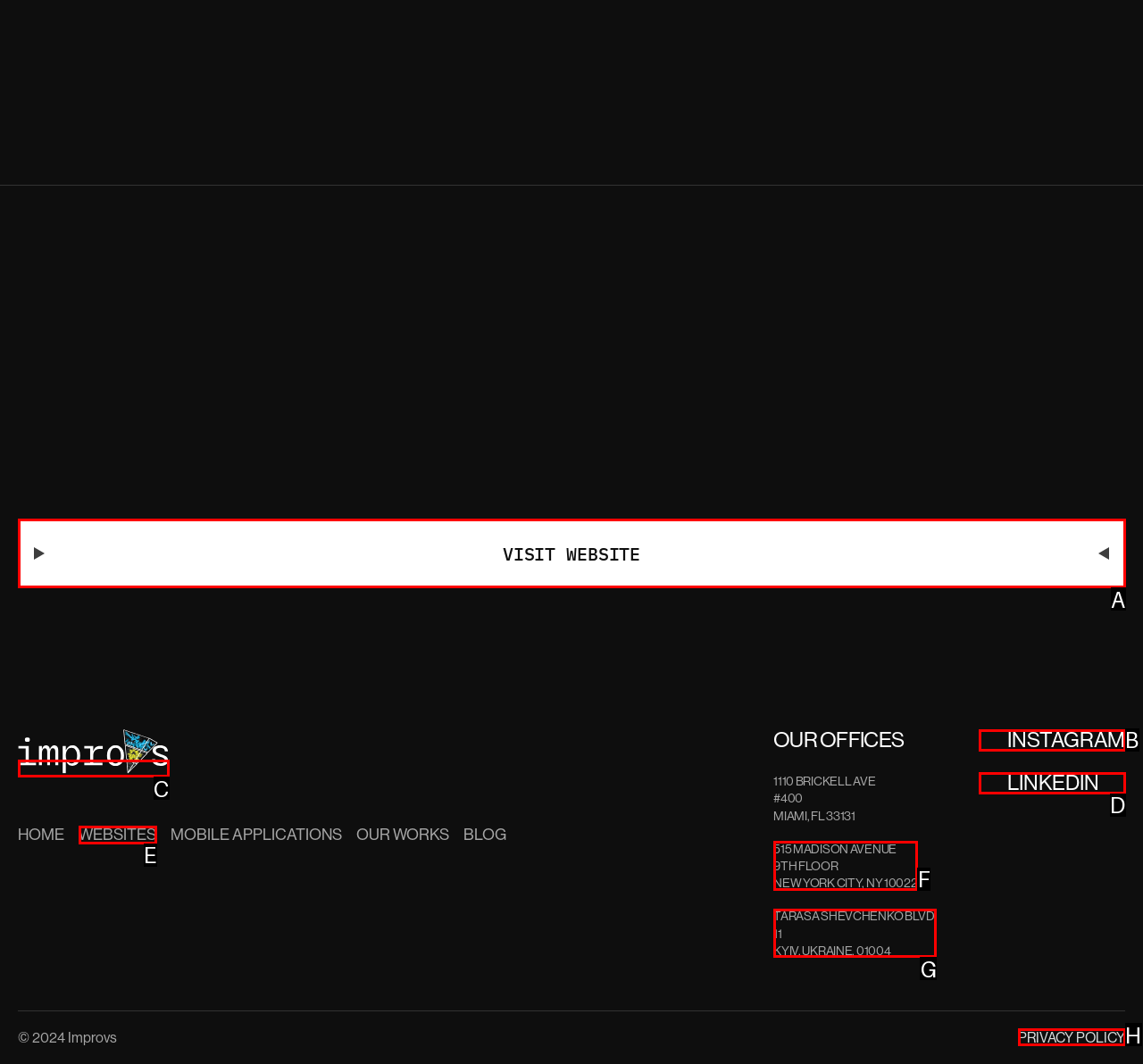Determine which option matches the element description: INSTAGRAM
Reply with the letter of the appropriate option from the options provided.

B